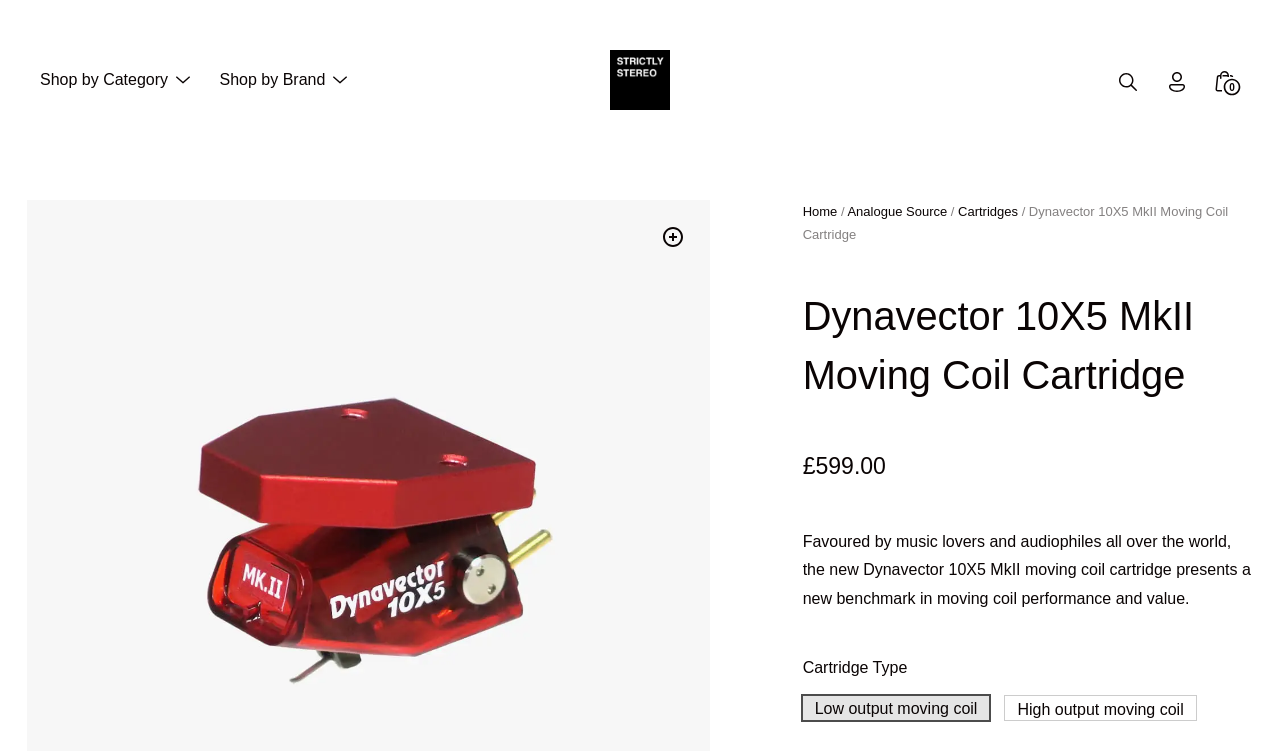What is the brand of the cartridge?
Using the image, give a concise answer in the form of a single word or short phrase.

Dynavector